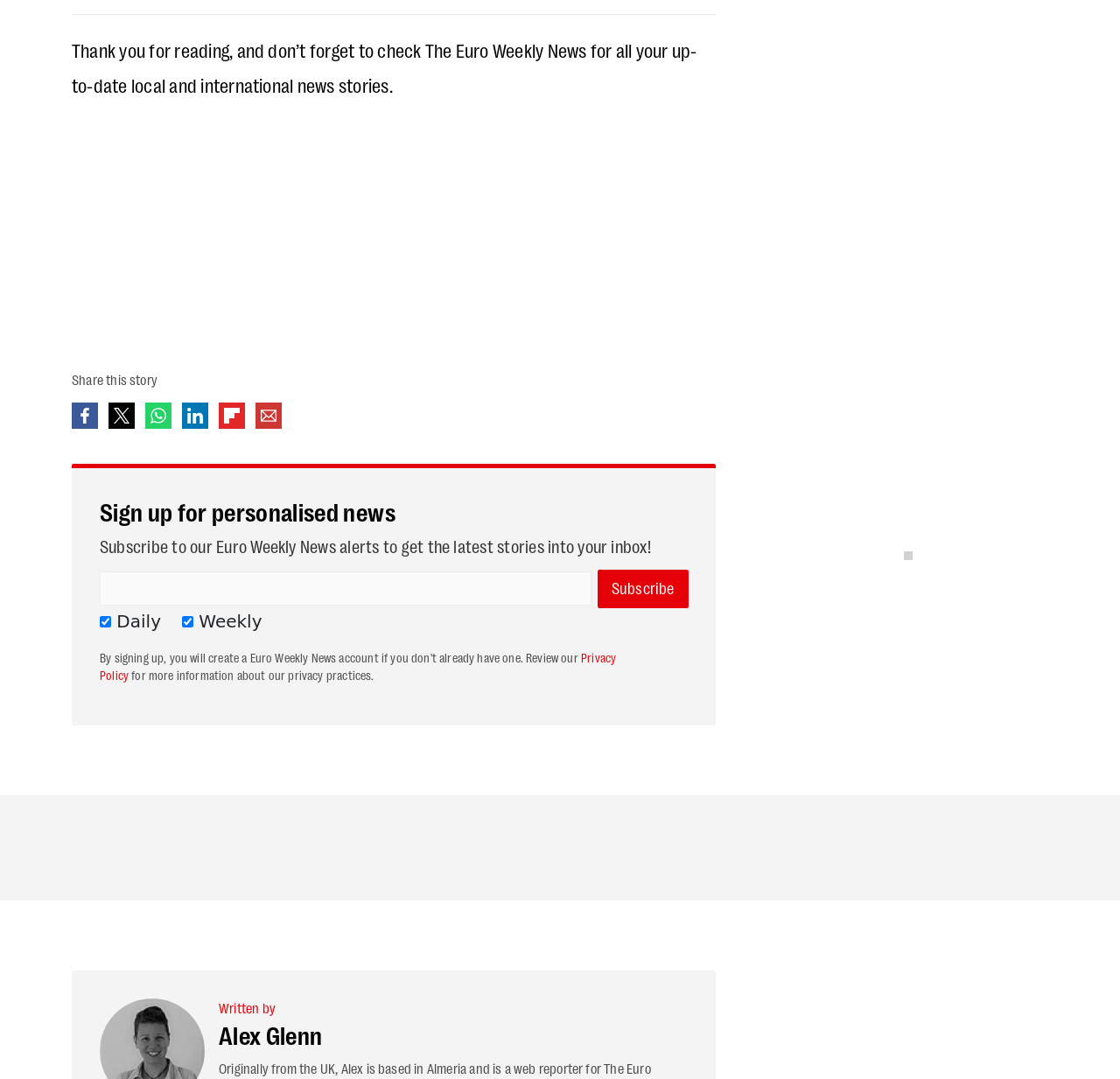Find the bounding box coordinates for the UI element whose description is: "Privacy Policy". The coordinates should be four float numbers between 0 and 1, in the format [left, top, right, bottom].

[0.089, 0.603, 0.55, 0.632]